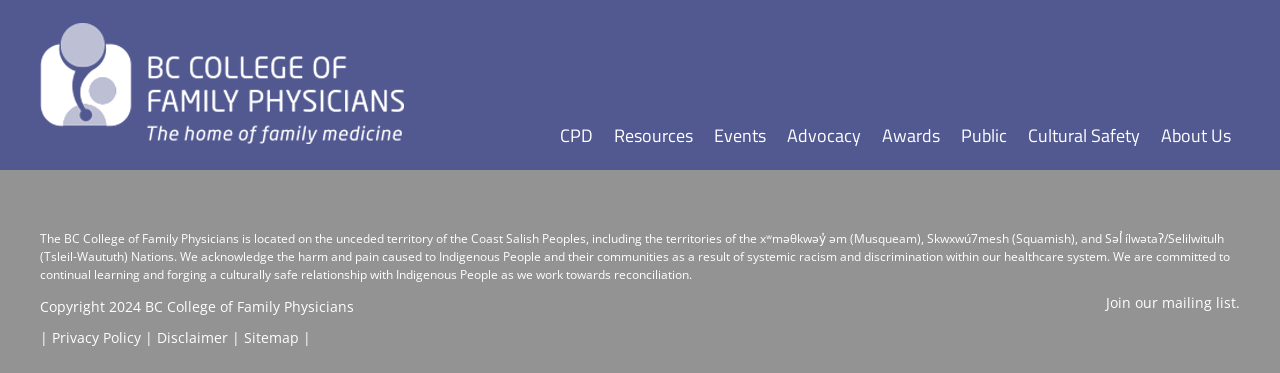Please determine the bounding box coordinates of the clickable area required to carry out the following instruction: "Read the Privacy Policy". The coordinates must be four float numbers between 0 and 1, represented as [left, top, right, bottom].

[0.041, 0.881, 0.11, 0.931]